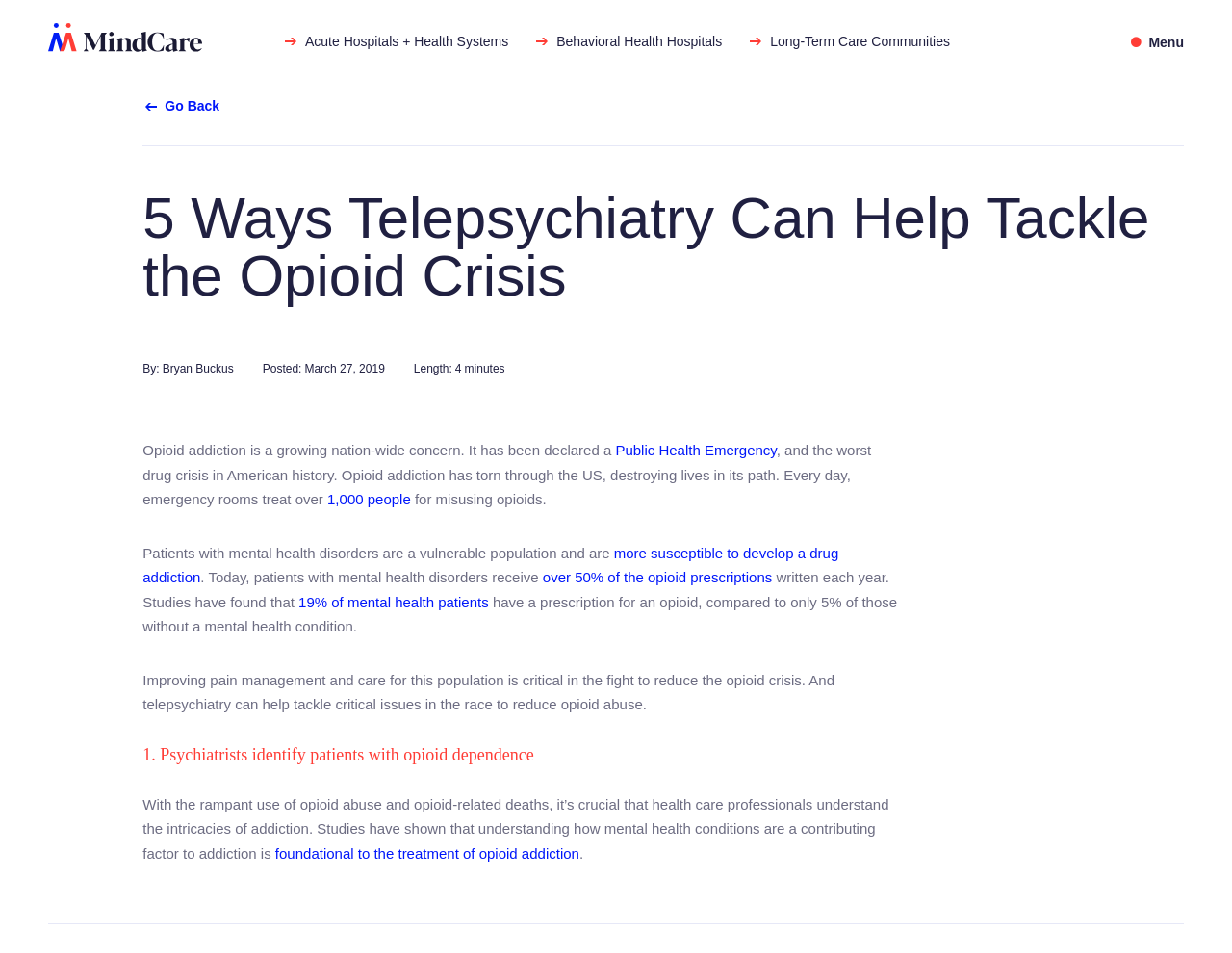Specify the bounding box coordinates of the region I need to click to perform the following instruction: "Click on 'Menu'". The coordinates must be four float numbers in the range of 0 to 1, i.e., [left, top, right, bottom].

[0.918, 0.037, 0.961, 0.053]